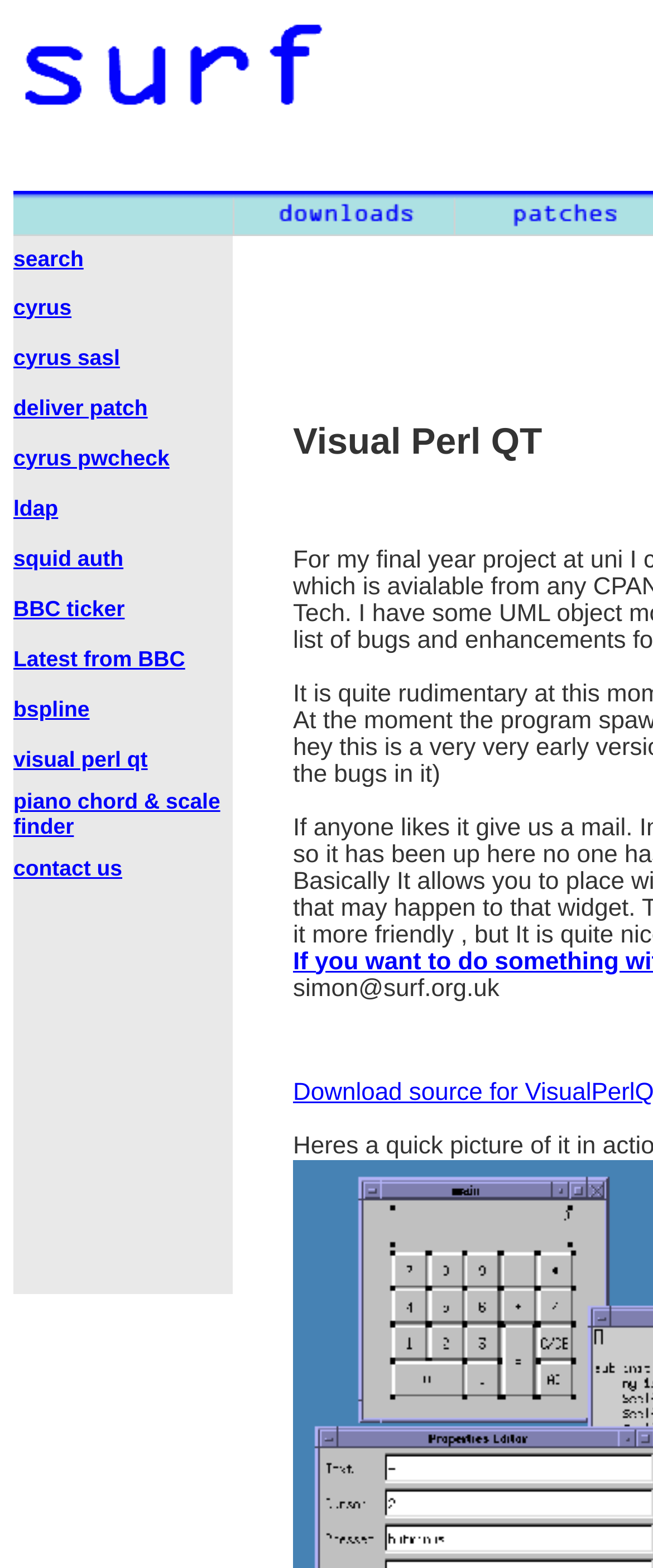Explain the webpage's layout and main content in detail.

The webpage is titled "Visual Perl QT" and has a prominent image at the top left corner. Below the image, there are two links side by side, one in the top left and the other in the top right. 

The main content of the webpage is organized in a table with multiple rows, each containing a link with a descriptive text. There are 11 rows in total, with links labeled as "search", "cyrus", "cyrus sasl", "deliver patch", "cyrus pwcheck", "ldap", "squid auth", "BBC ticker", "Latest from BBC", "bspline", "visual perl qt", "piano chord & scale finder", and "contact us". These links are arranged vertically, with each link taking up a significant portion of the row.

At the bottom of the page, there is a section labeled "Advertisement" which takes up a significant amount of space. It contains an iframe with the same label.

On the right side of the page, there is a static text "simon@surf.org.uk" located near the bottom.